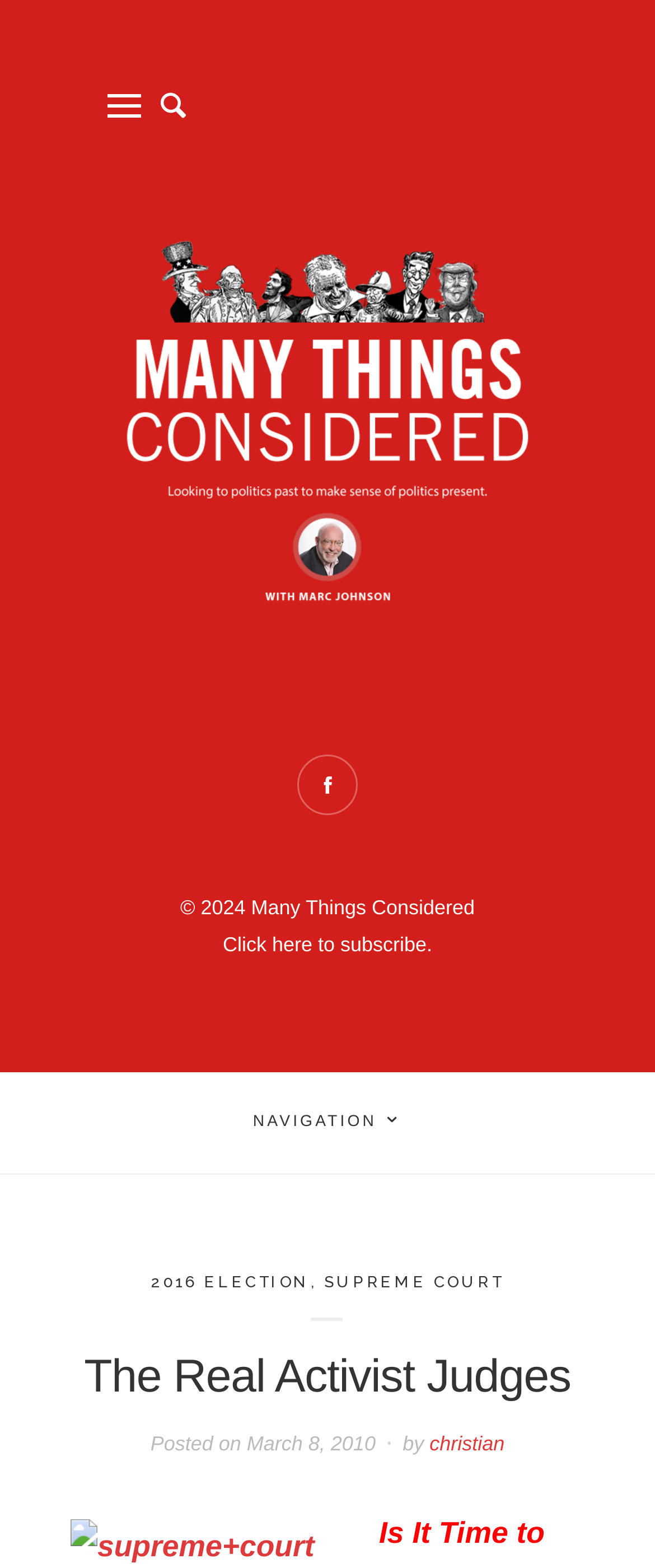What is the copyright year?
Provide a short answer using one word or a brief phrase based on the image.

2024